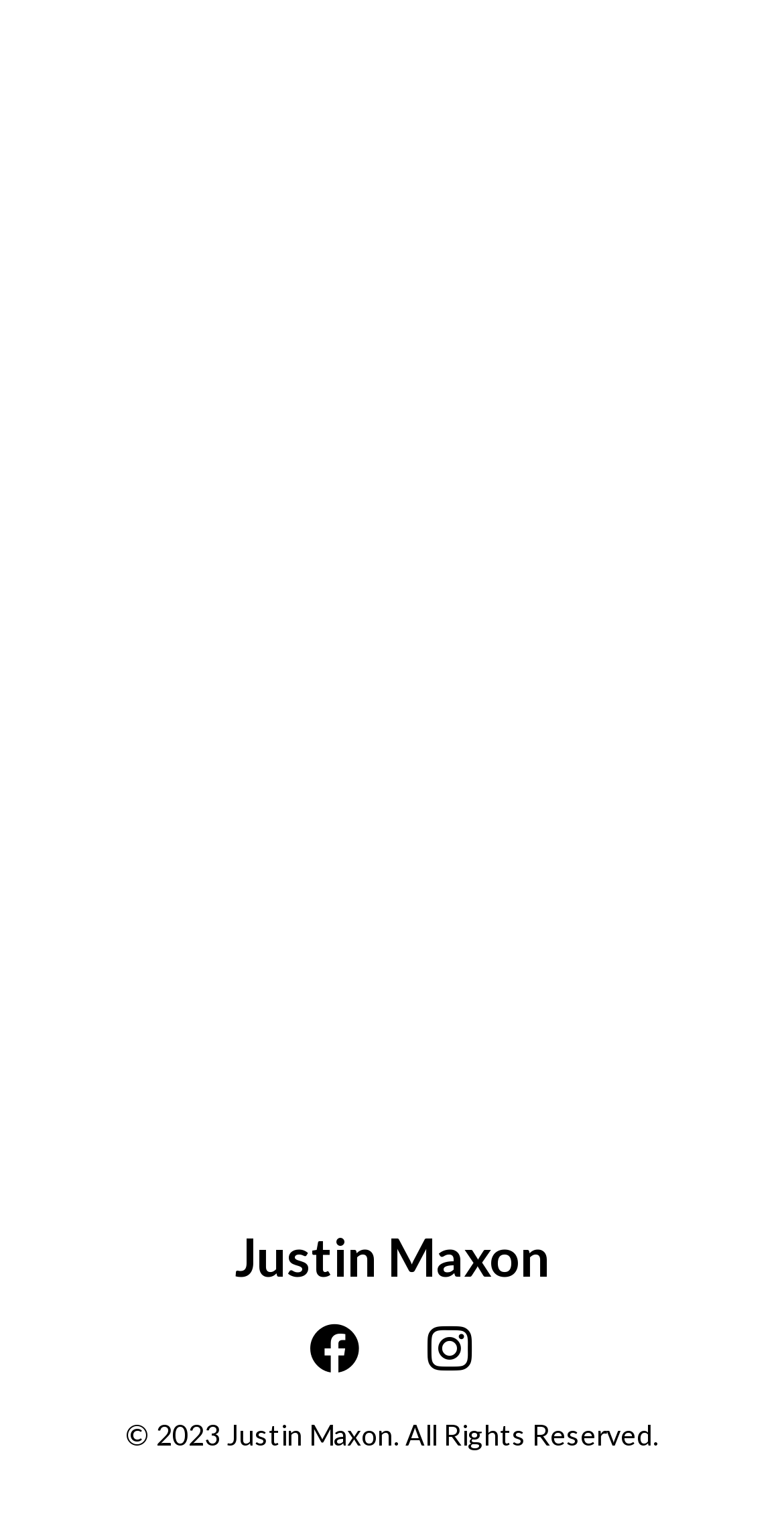What is the vertical position of the first link element relative to the second link element?
Please provide a single word or phrase as your answer based on the screenshot.

Above